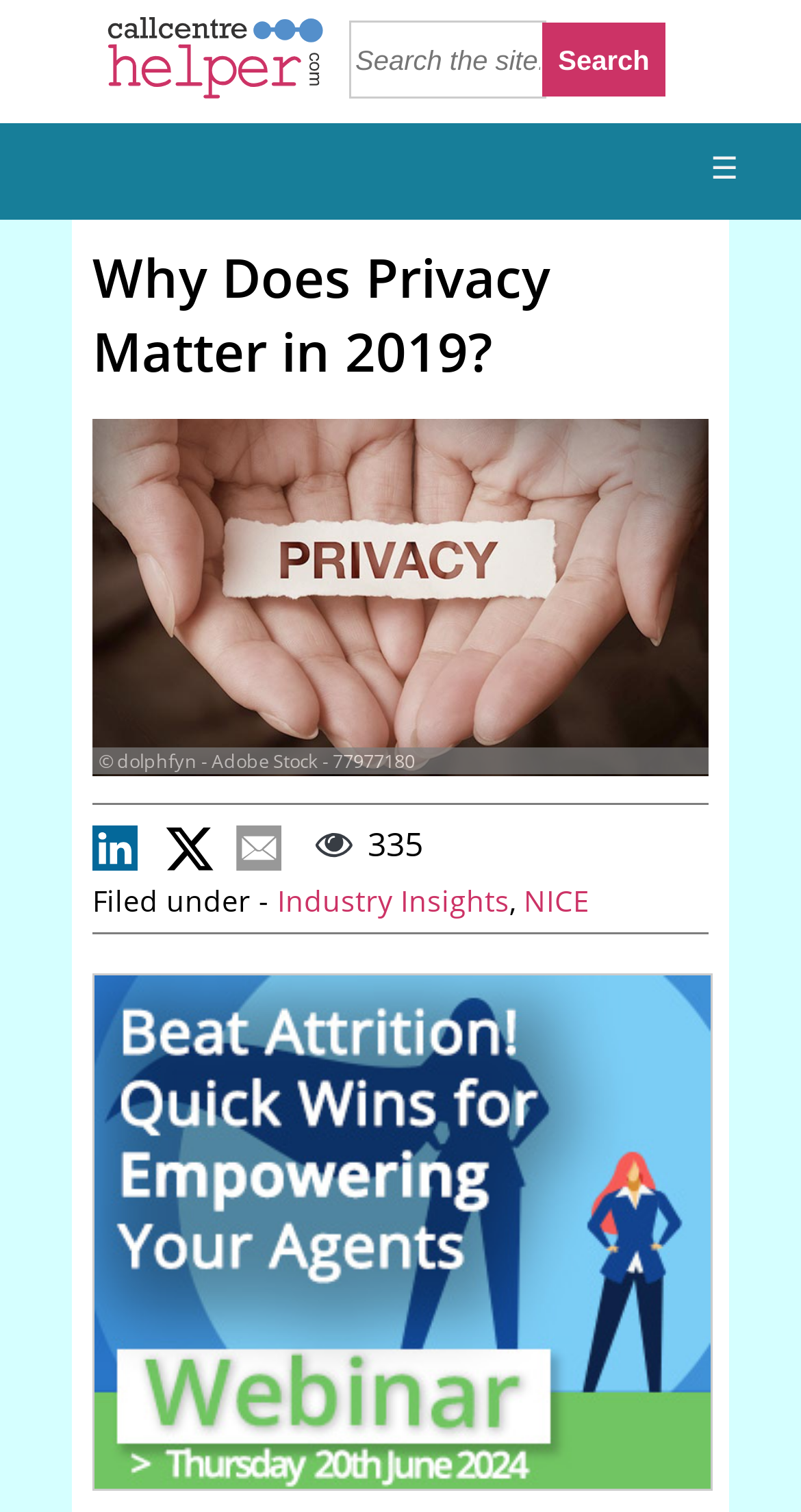What is the text above the 'Search the site...' textbox?
Using the image as a reference, answer with just one word or a short phrase.

Why Does Privacy Matter in 2019?